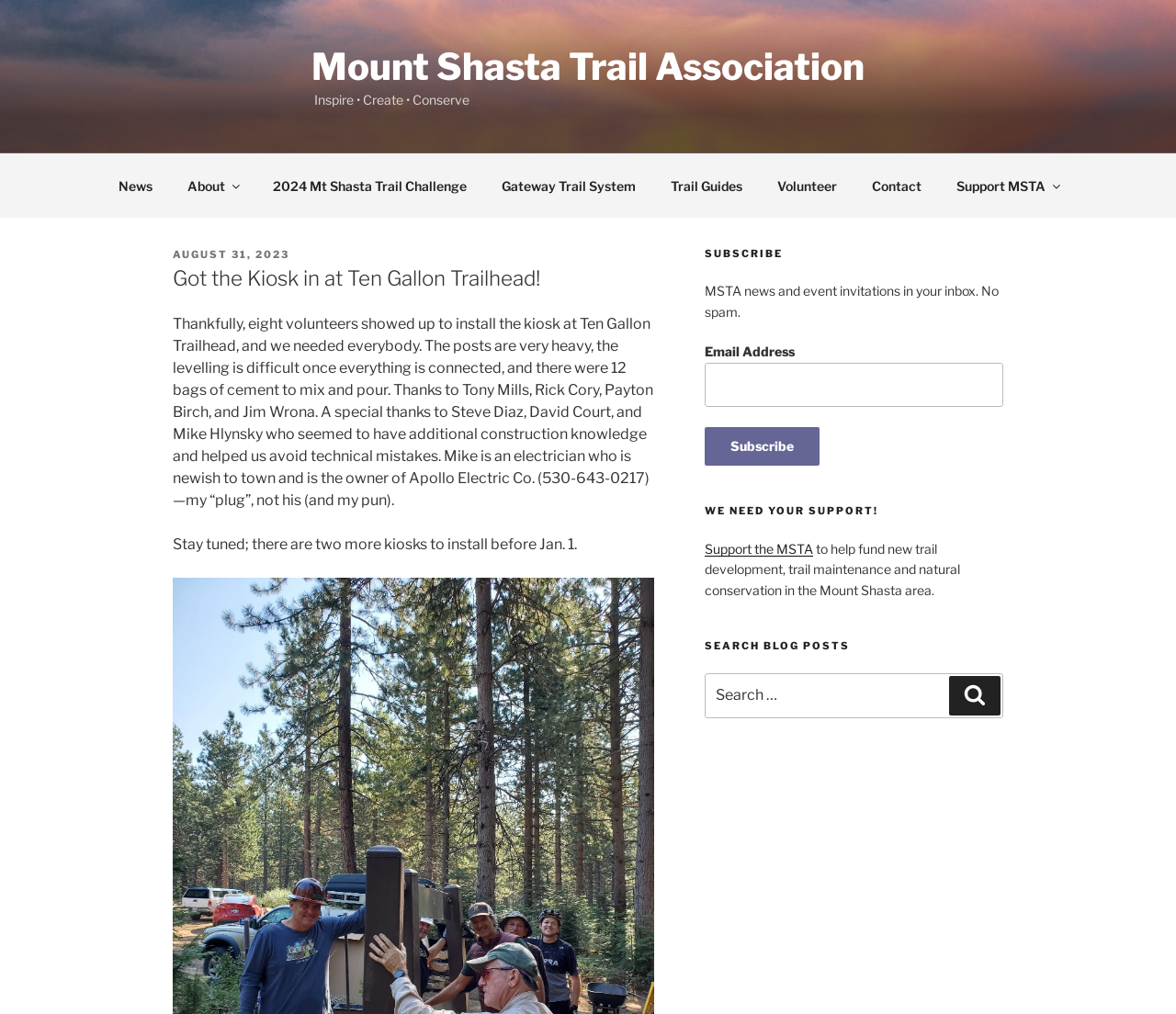Determine the bounding box coordinates for the element that should be clicked to follow this instruction: "Read the 'Got the Kiosk in at Ten Gallon Trailhead!' article". The coordinates should be given as four float numbers between 0 and 1, in the format [left, top, right, bottom].

[0.147, 0.261, 0.556, 0.29]